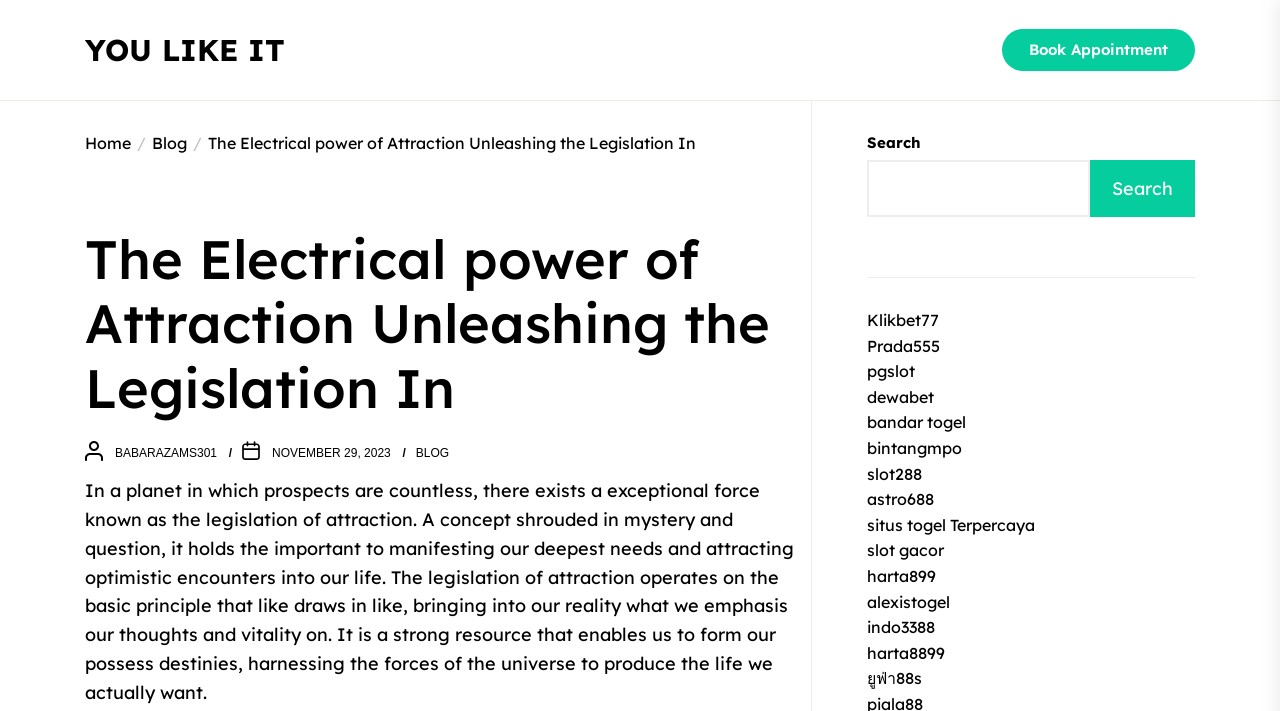Please identify the bounding box coordinates of the element on the webpage that should be clicked to follow this instruction: "Click the link to play special strike remastered". The bounding box coordinates should be given as four float numbers between 0 and 1, formatted as [left, top, right, bottom].

None